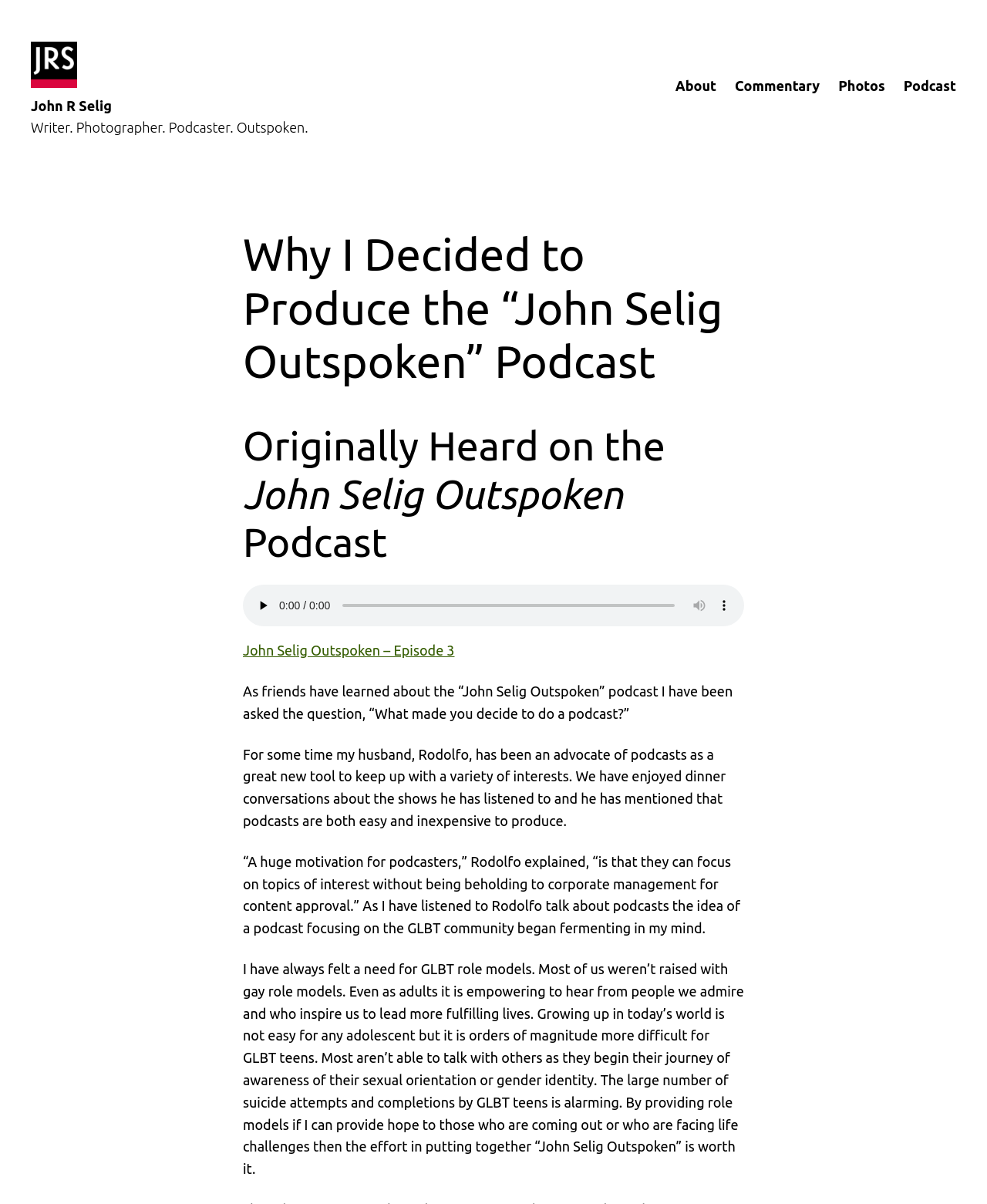Predict the bounding box coordinates of the area that should be clicked to accomplish the following instruction: "Mute the audio". The bounding box coordinates should consist of four float numbers between 0 and 1, i.e., [left, top, right, bottom].

[0.696, 0.493, 0.721, 0.513]